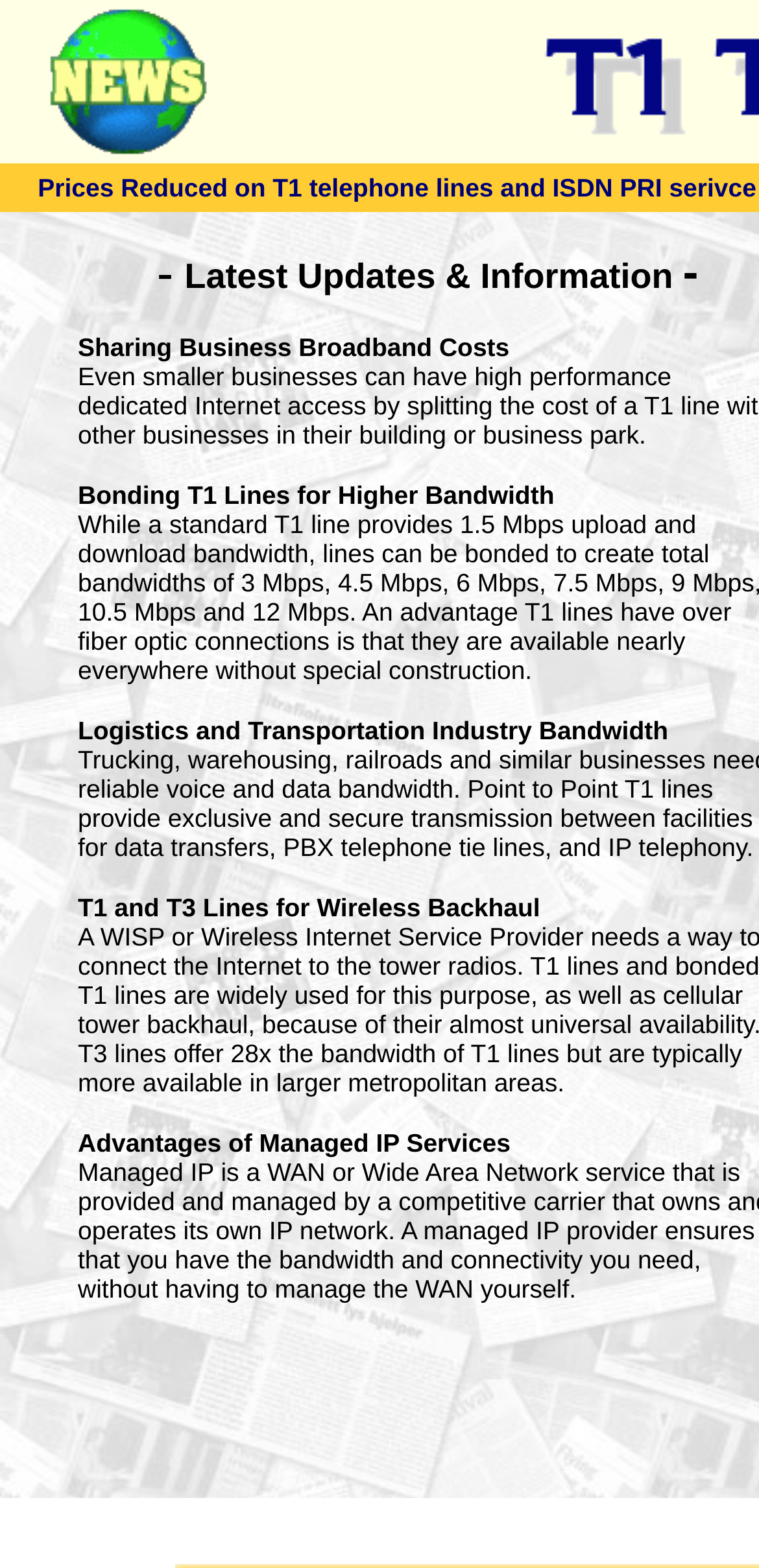Provide your answer in one word or a succinct phrase for the question: 
What is the width of the 'T1 and T3 Lines for Wireless Backhaul' text element?

0.609